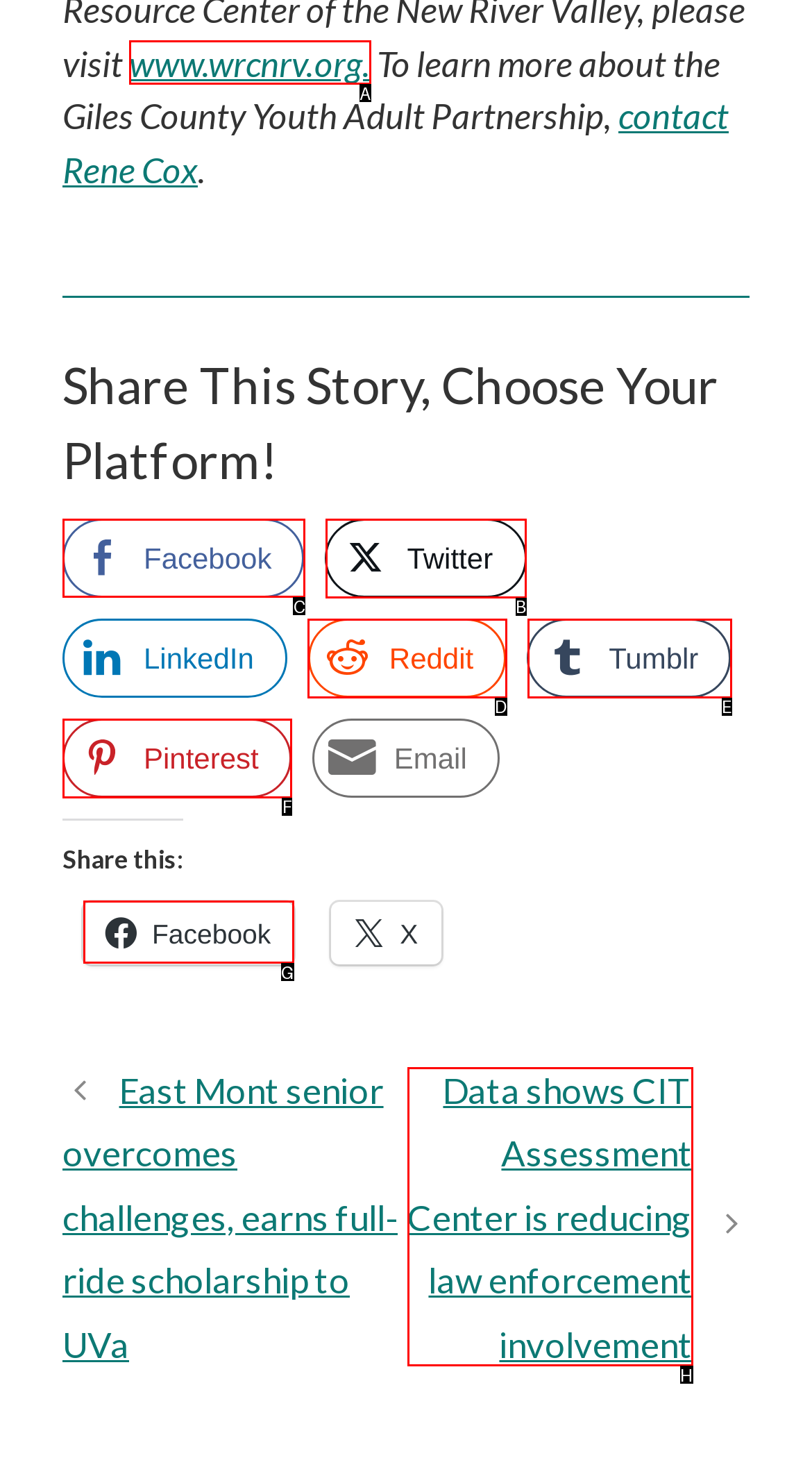Identify the correct UI element to click to follow this instruction: Share this story on Facebook
Respond with the letter of the appropriate choice from the displayed options.

C